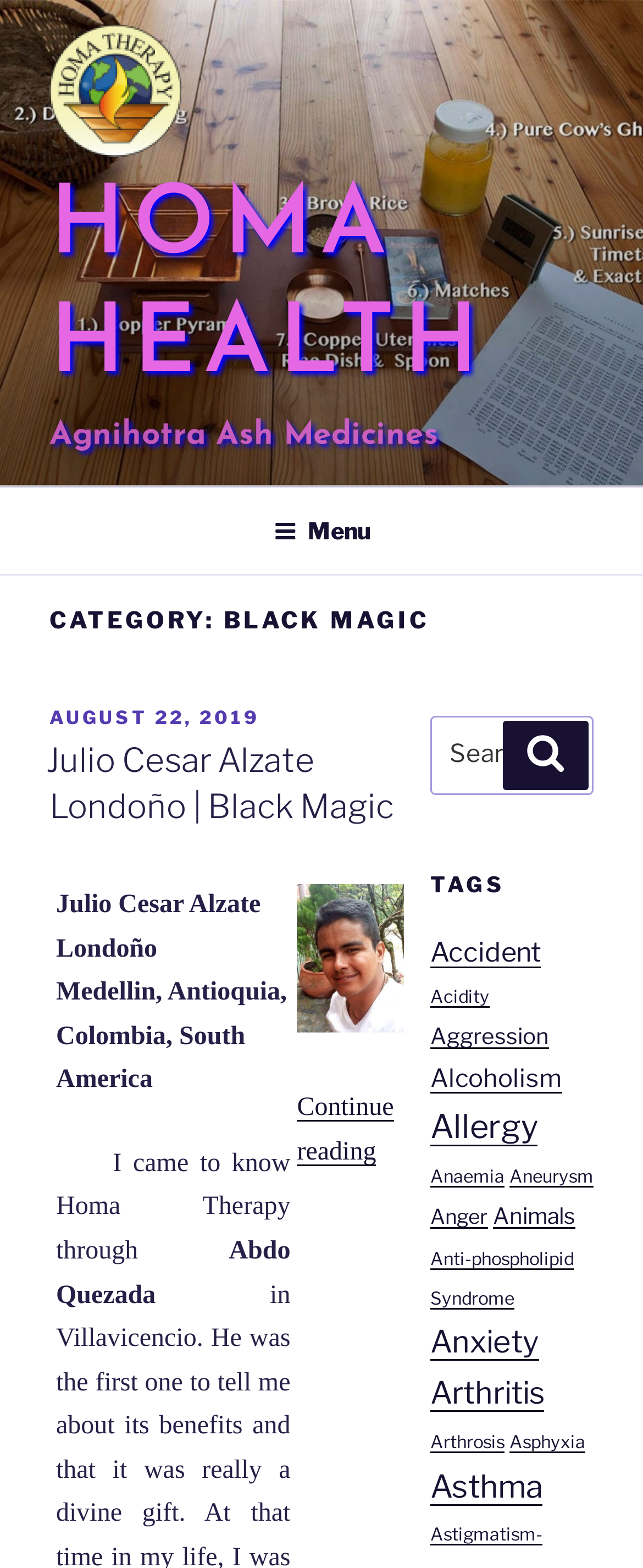Please find the bounding box coordinates of the element's region to be clicked to carry out this instruction: "Click on the Homa Health logo".

[0.077, 0.016, 0.282, 0.1]